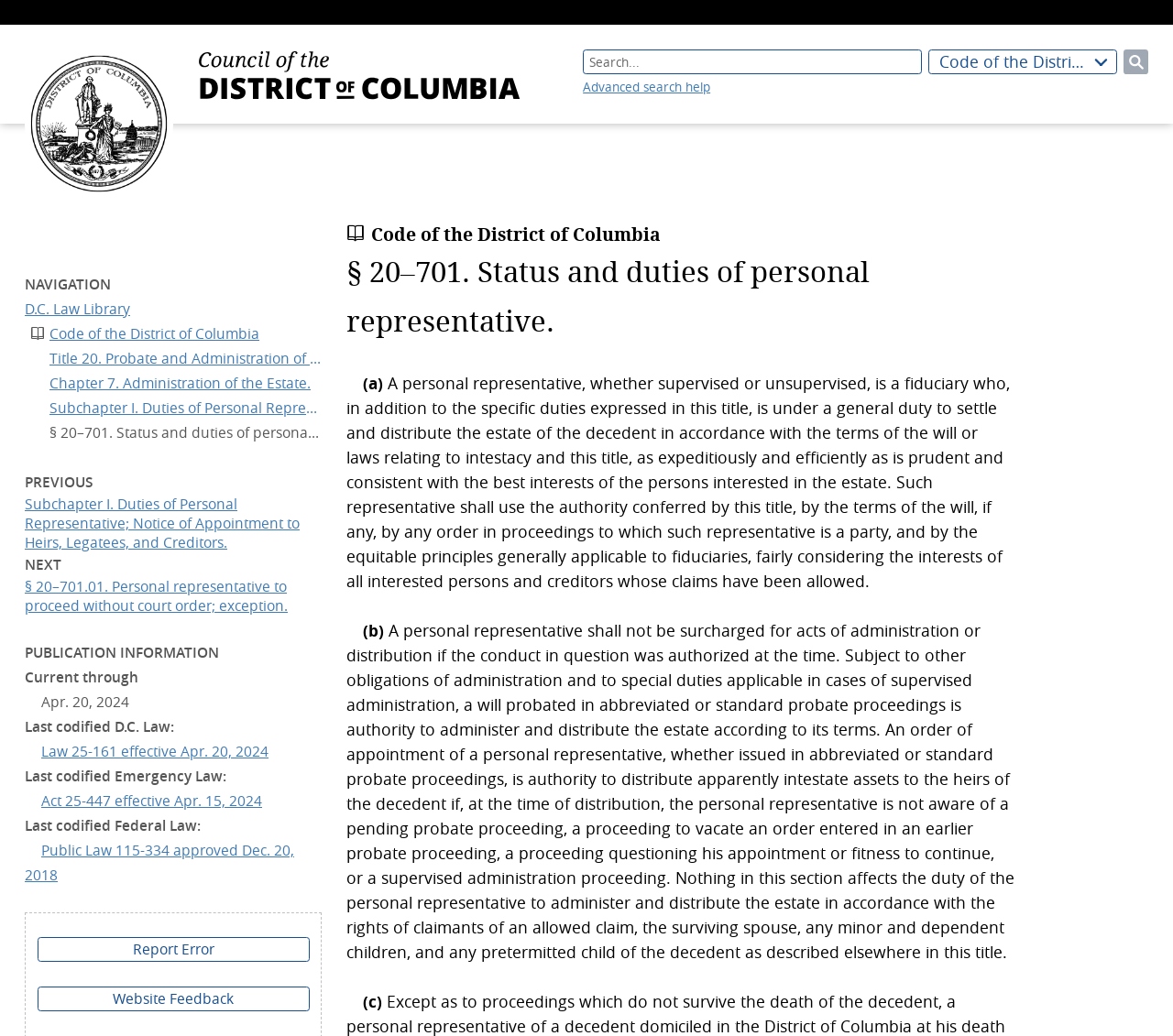How many links are there in the breadcrumbs navigation?
Refer to the image and give a detailed answer to the query.

I counted the number of link elements within the breadcrumbs navigation region, which are 'D.C. Law Library', 'Code of the District of Columbia', 'Title 20. Probate and Administration of Decedents’ Estates. [Enacted title]', 'Chapter 7. Administration of the Estate.', 'Subchapter I. Duties of Personal Representative; Notice of Appointment to Heirs, Legatees, and Creditors.', and '§ 20–701. Status and duties of personal representative.'.